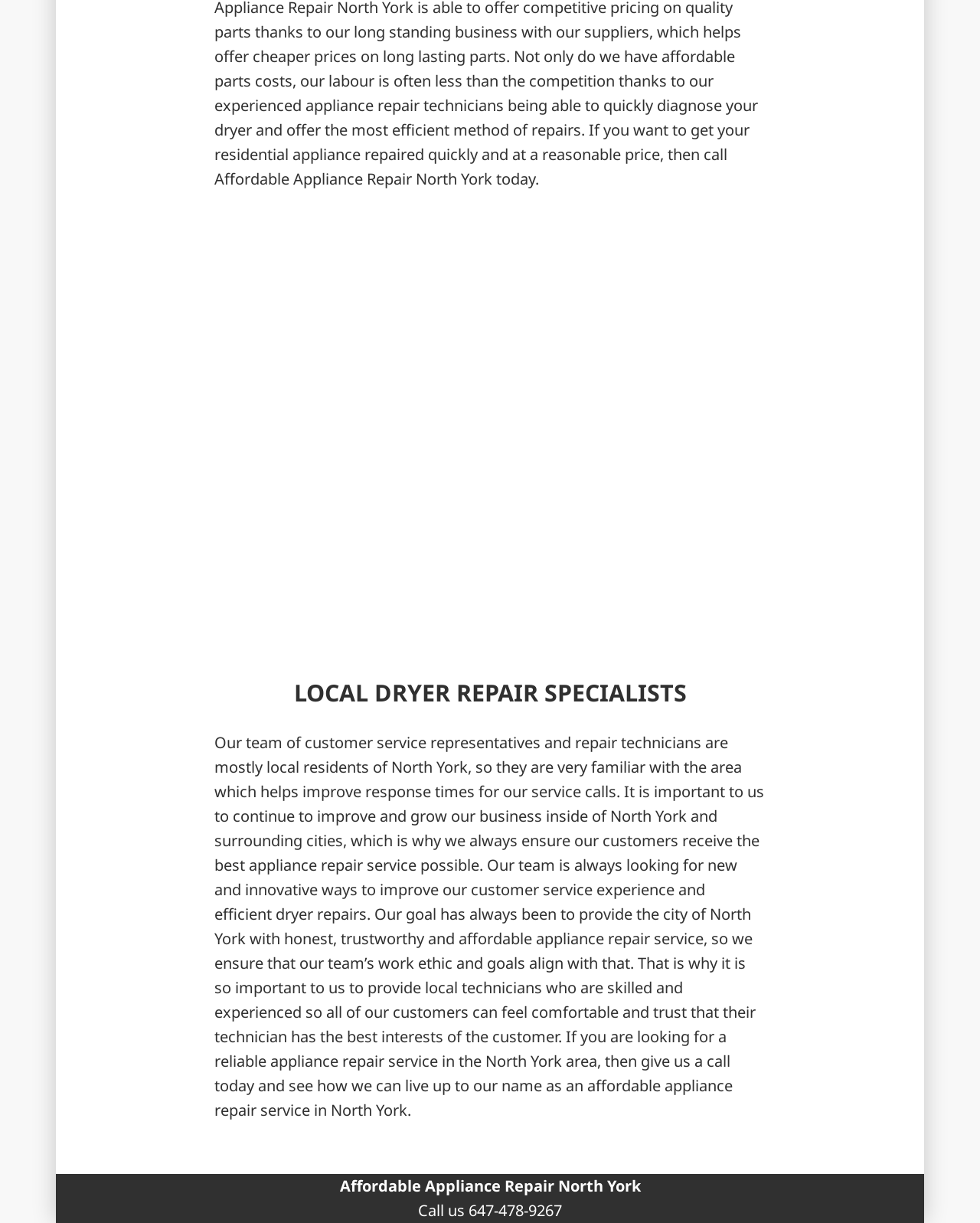Determine the bounding box for the UI element described here: "Call us 647-478-9267".

[0.427, 0.981, 0.573, 0.998]